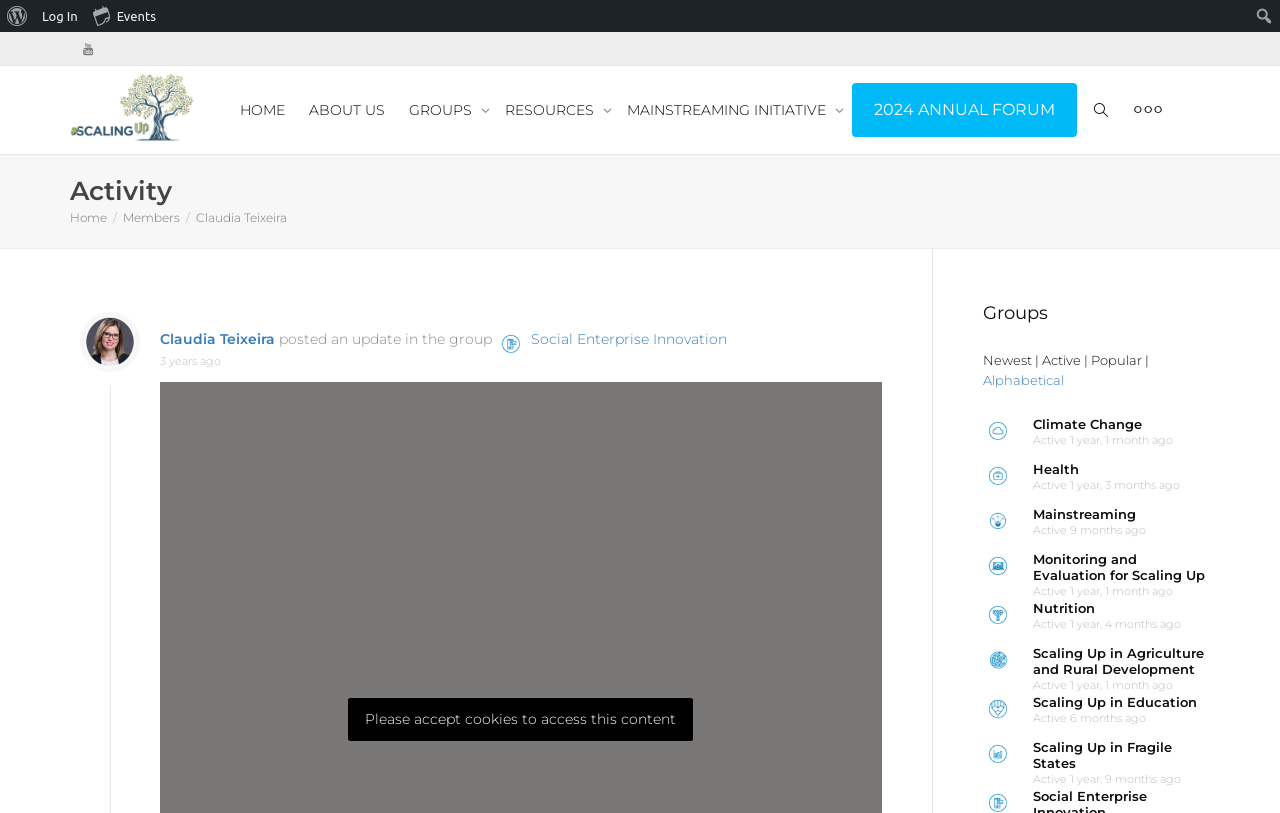Use a single word or phrase to respond to the question:
What is the name of the person who posted an update in the group?

Claudia Teixeira